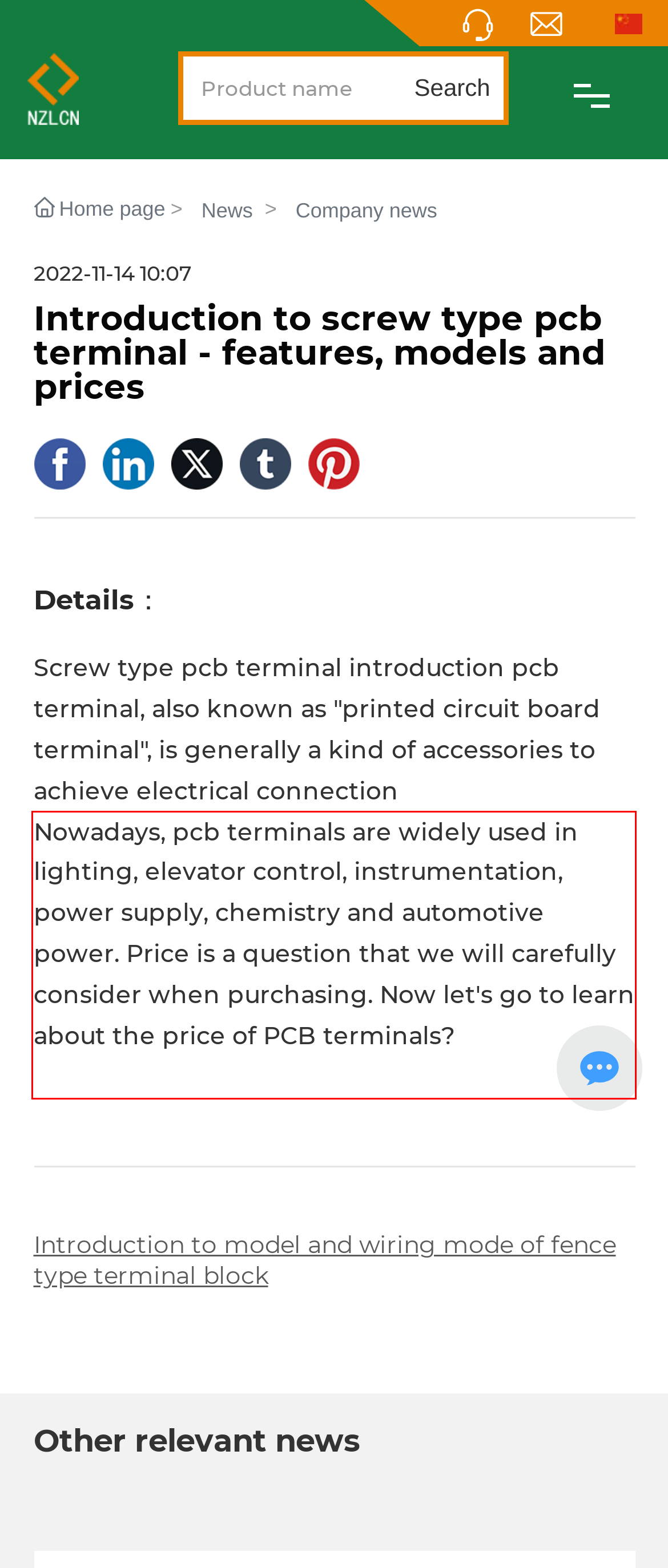Look at the provided screenshot of the webpage and perform OCR on the text within the red bounding box.

Nowadays, pcb terminals are widely used in lighting, elevator control, instrumentation, power supply, chemistry and automotive power. Price is a question that we will carefully consider when purchasing. Now let's go to learn about the price of PCB terminals?